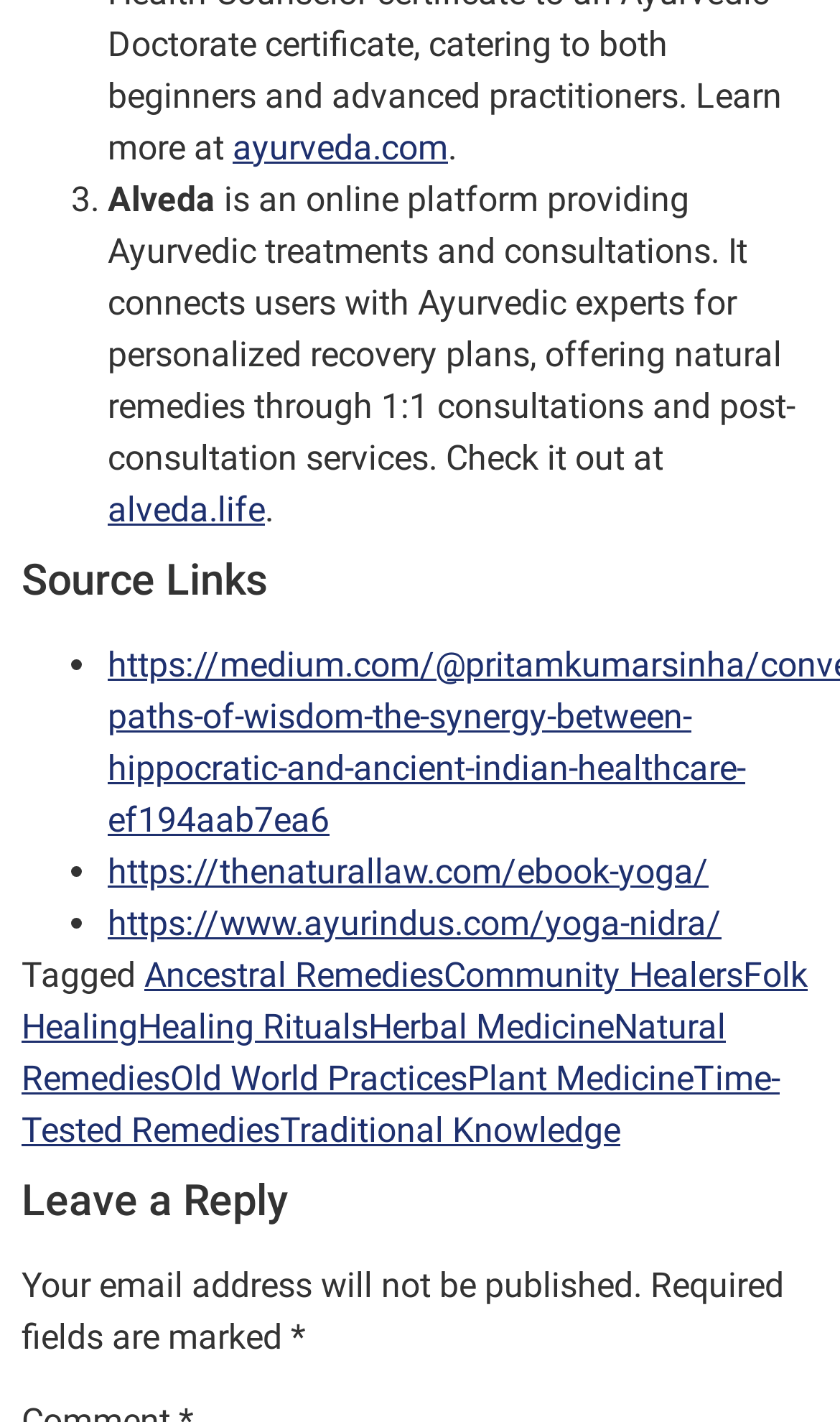Can you determine the bounding box coordinates of the area that needs to be clicked to fulfill the following instruction: "visit alveda website"?

[0.128, 0.343, 0.315, 0.372]